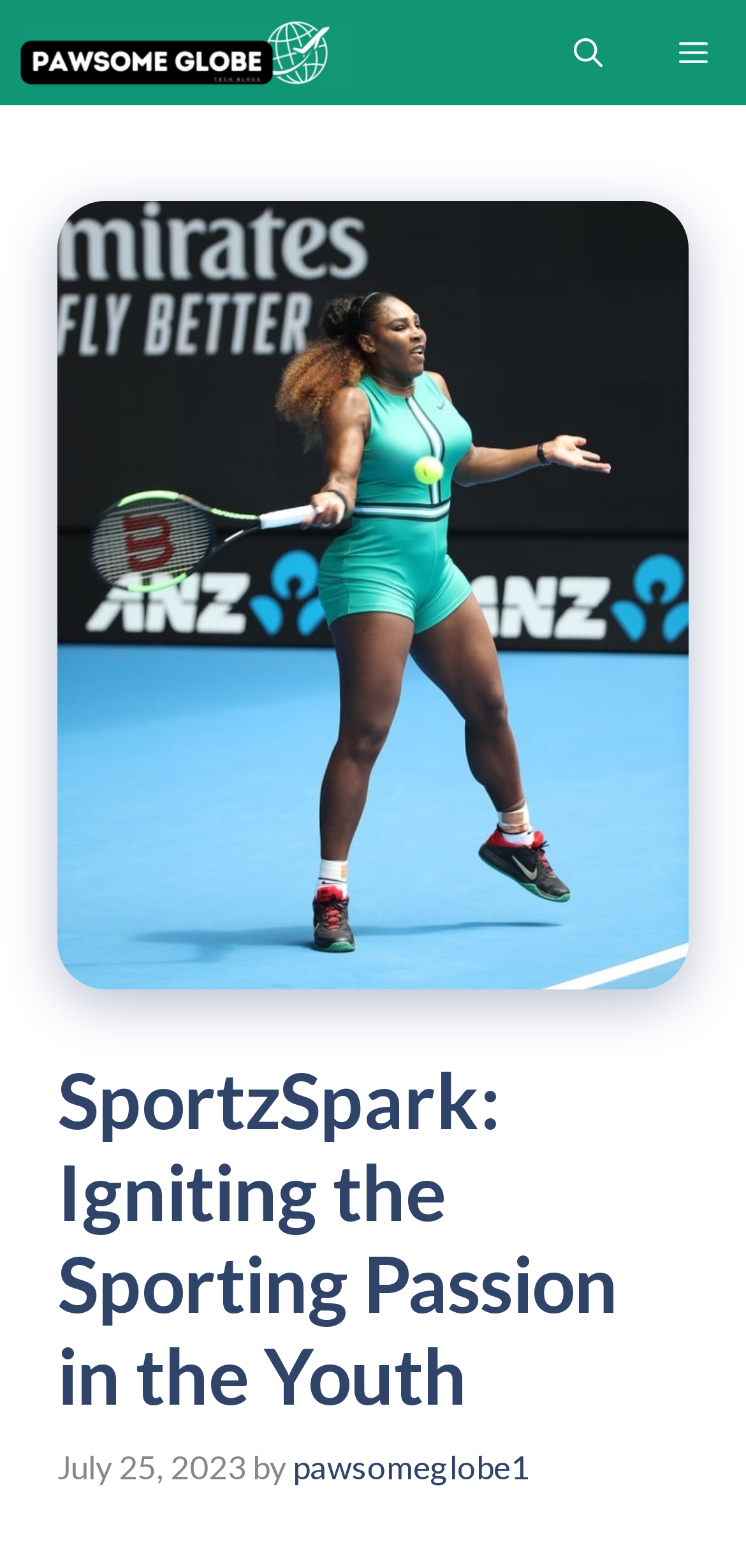Using the description: "pawsomeglobe1", identify the bounding box of the corresponding UI element in the screenshot.

[0.392, 0.922, 0.71, 0.948]